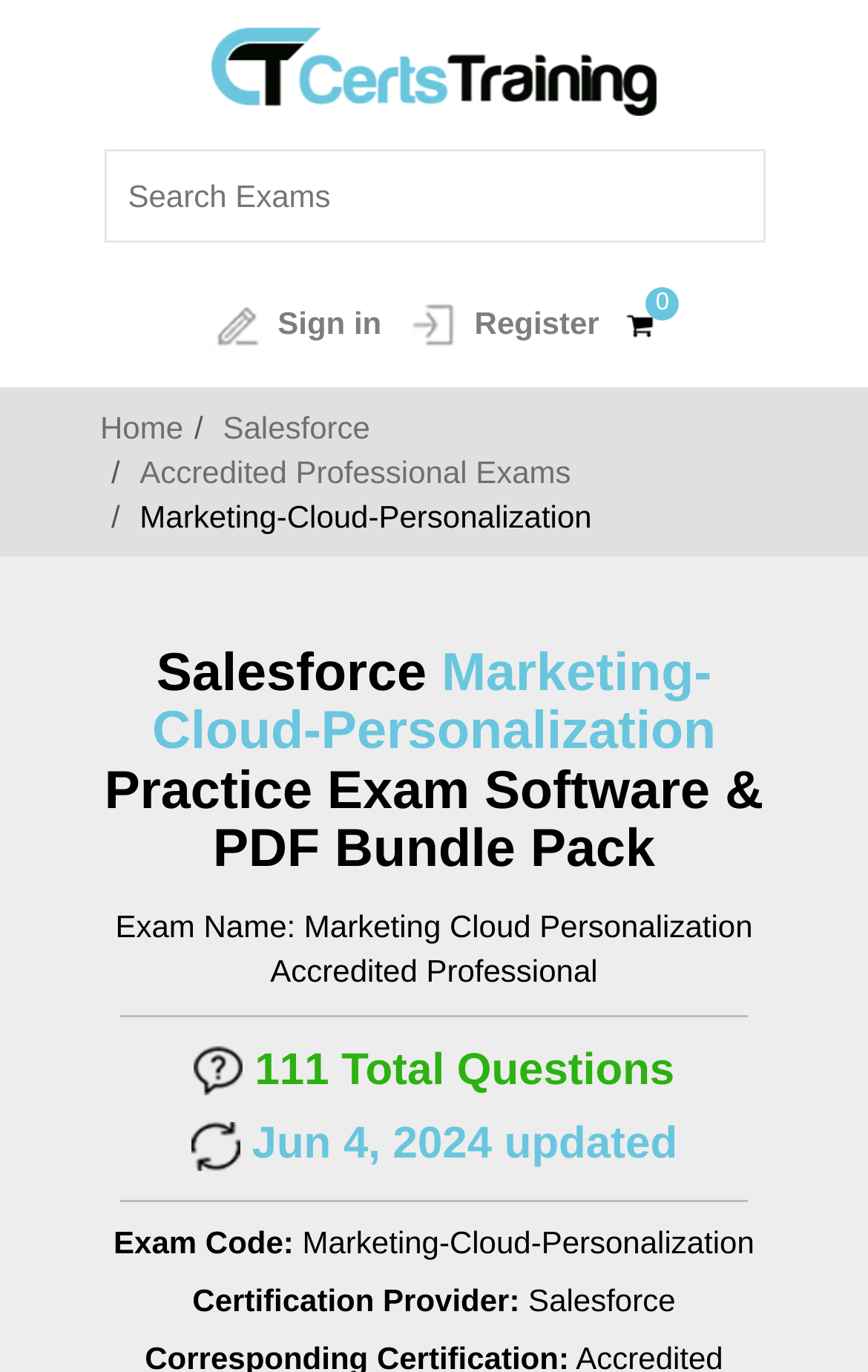How many total questions are in the exam?
Use the information from the screenshot to give a comprehensive response to the question.

The total number of questions can be found in the static text element '111 Total Questions' which is located below the image 'Marketing-Cloud-Personalization Exam Questions'.